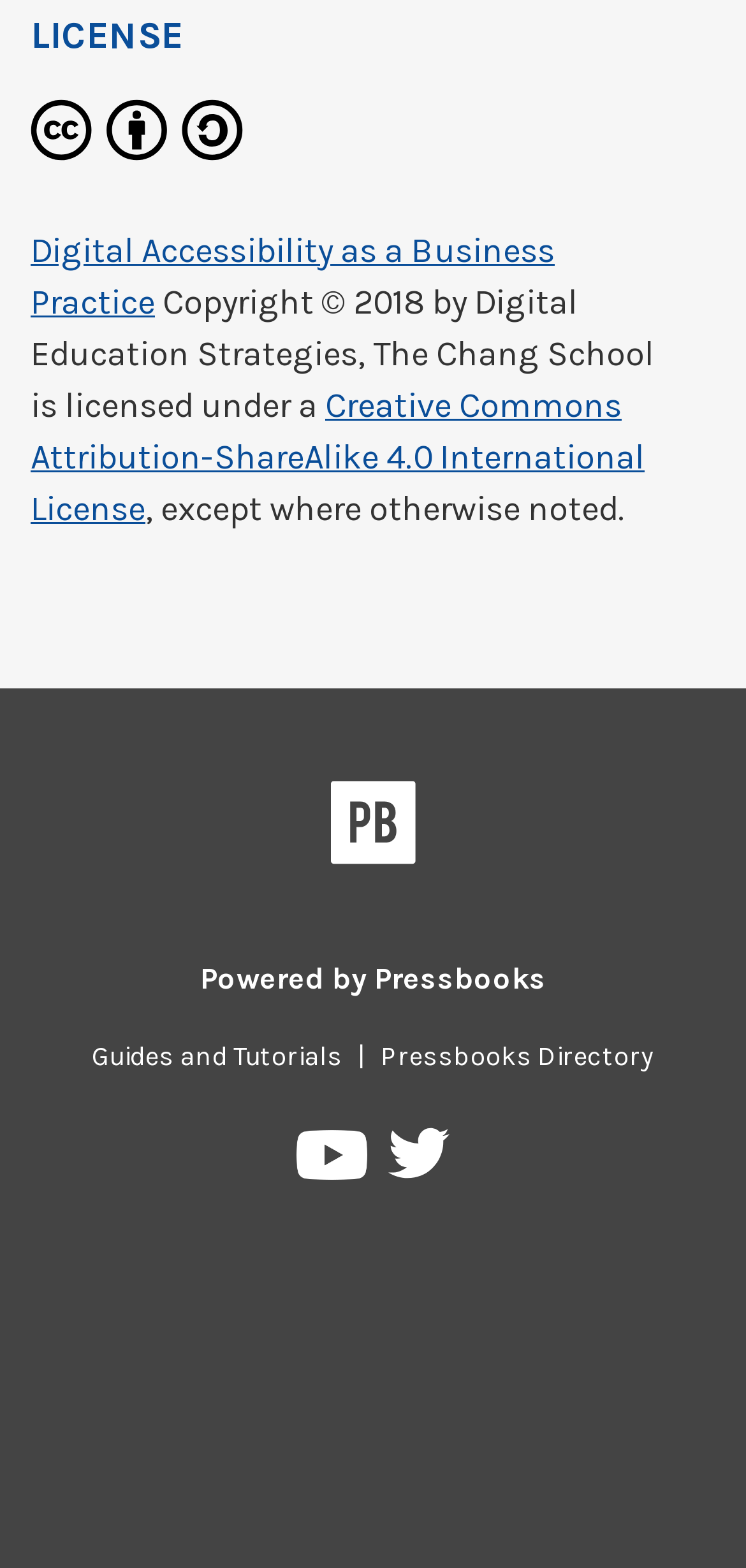What is the title of the linked article?
Look at the image and answer with only one word or phrase.

Digital Accessibility as a Business Practice